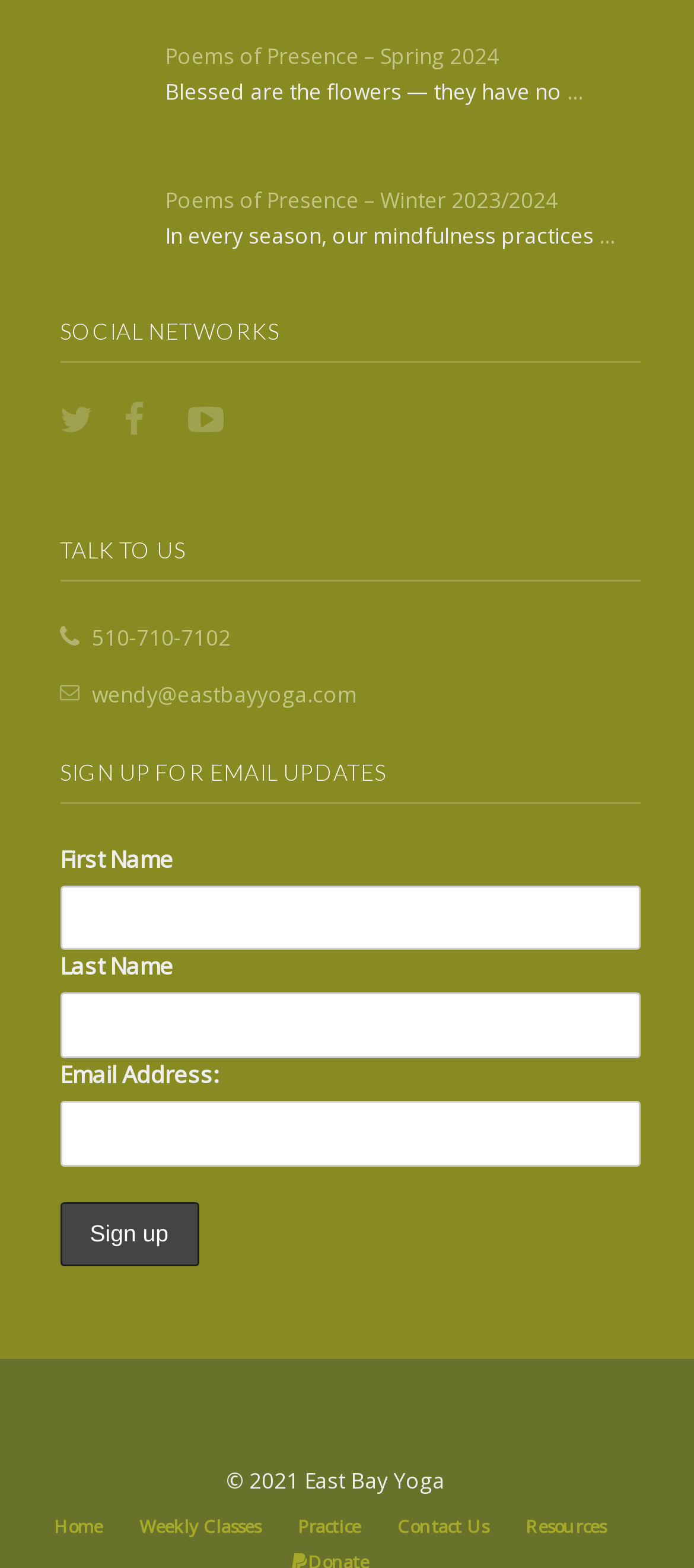Please identify the bounding box coordinates of the element that needs to be clicked to execute the following command: "Skip to the main content". Provide the bounding box using four float numbers between 0 and 1, formatted as [left, top, right, bottom].

None